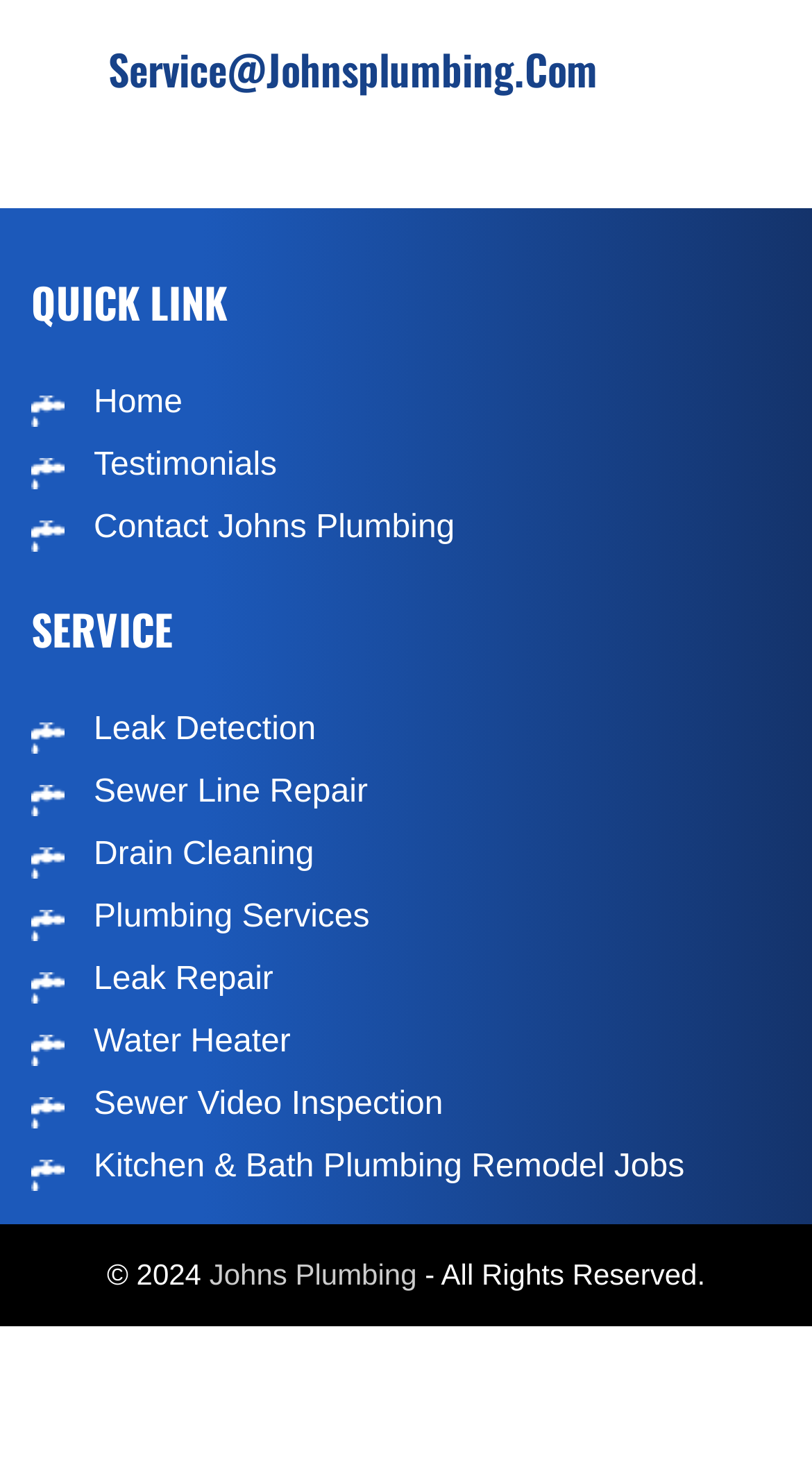Provide the bounding box coordinates for the UI element that is described by this text: "Sewer Line Repair". The coordinates should be in the form of four float numbers between 0 and 1: [left, top, right, bottom].

[0.038, 0.526, 0.453, 0.55]